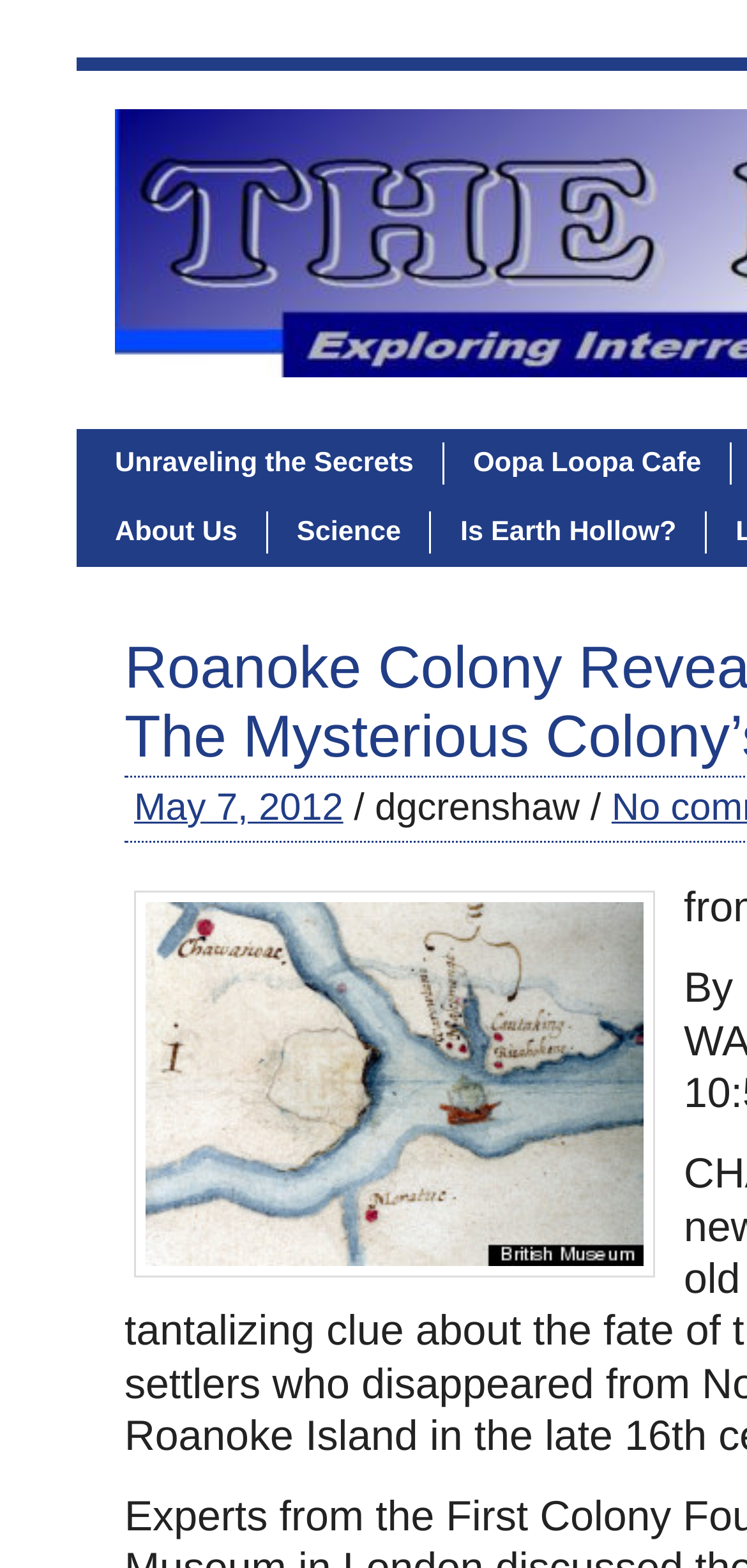Provide a single word or phrase answer to the question: 
What is the username or author name mentioned?

dgcrenshaw